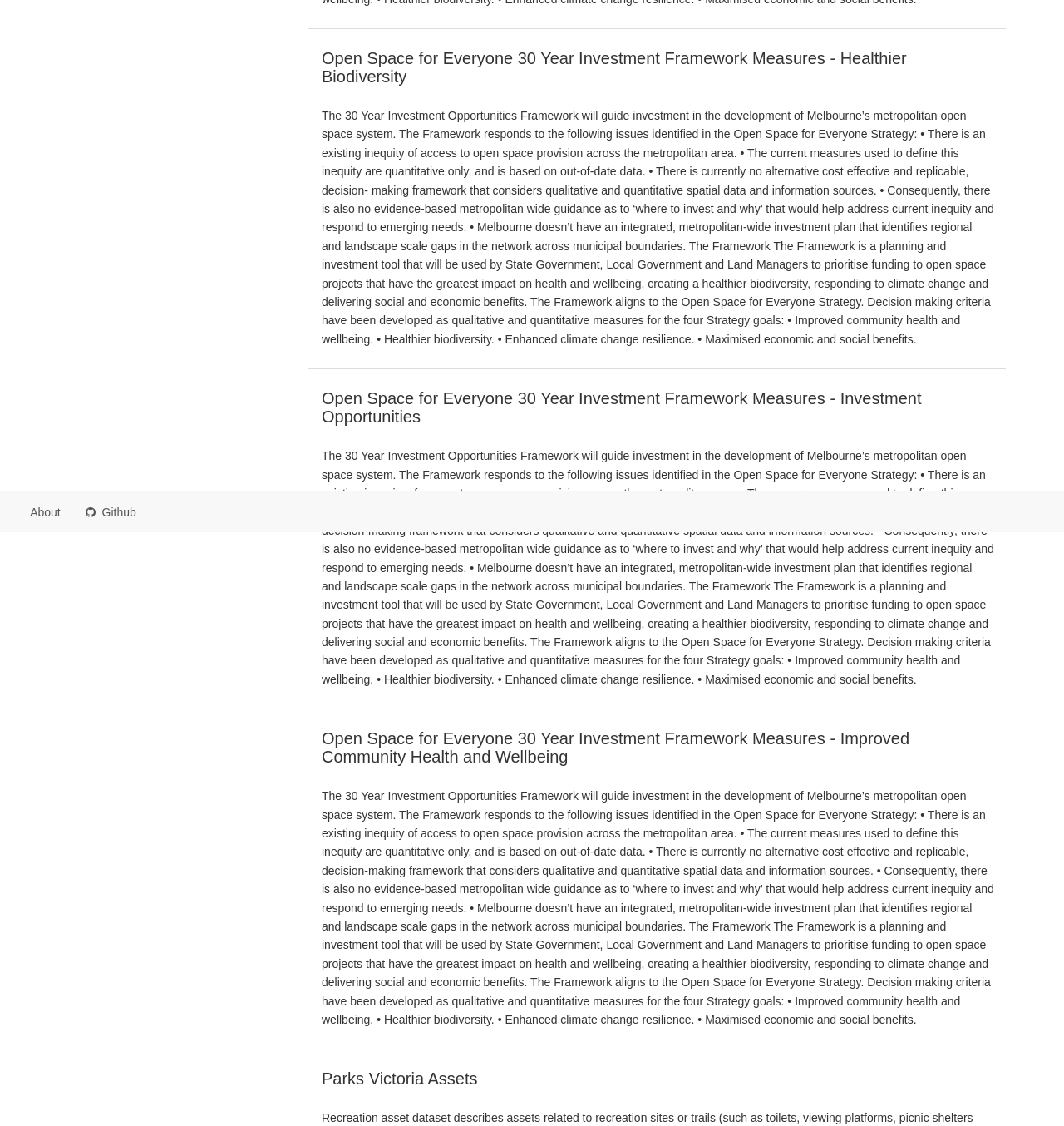Can you find the bounding box coordinates for the UI element given this description: "Github"? Provide the coordinates as four float numbers between 0 and 1: [left, top, right, bottom].

[0.069, 0.436, 0.14, 0.473]